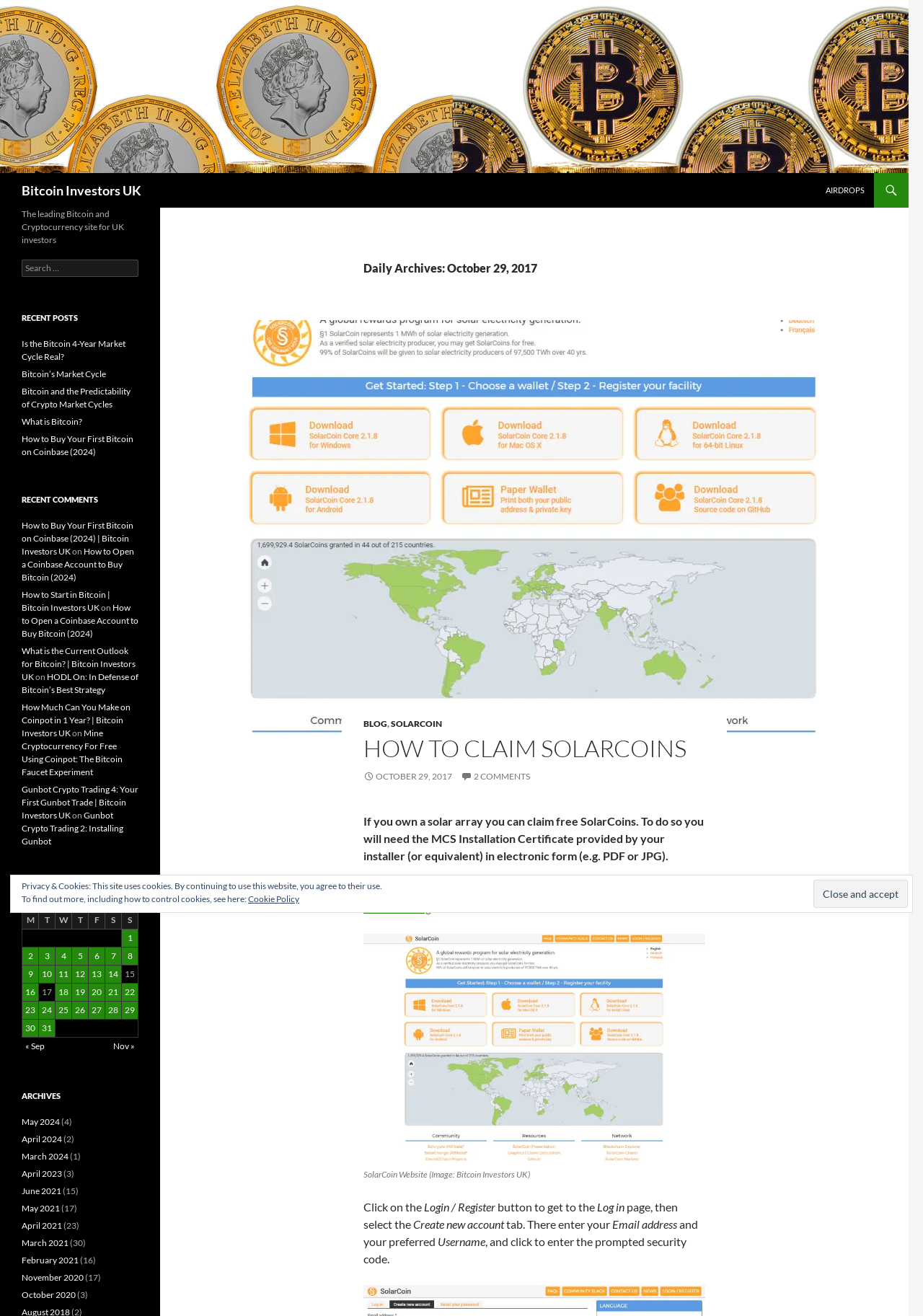Determine the bounding box coordinates in the format (top-left x, top-left y, bottom-right x, bottom-right y). Ensure all values are floating point numbers between 0 and 1. Identify the bounding box of the UI element described by: How to Claim SolarCoins

[0.394, 0.557, 0.744, 0.58]